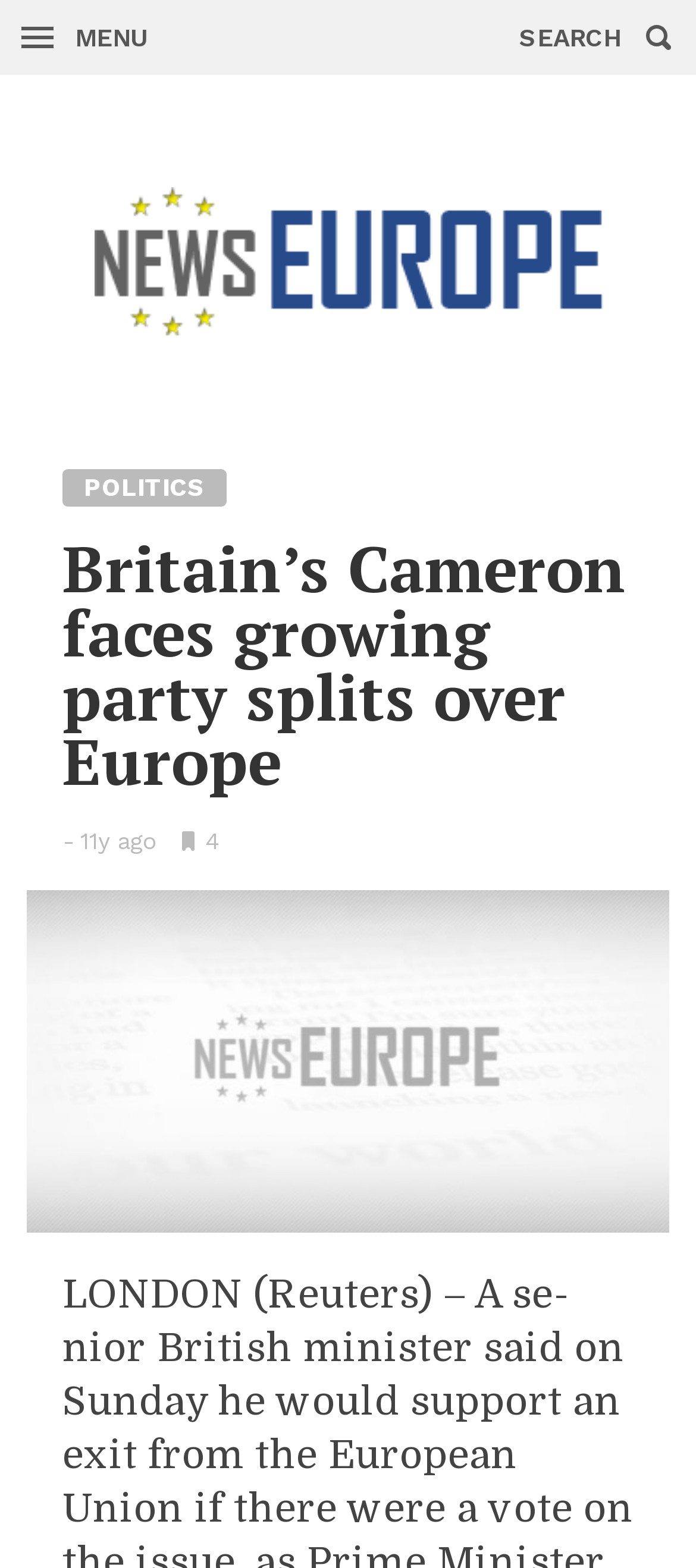What is the time period when the article was published?
Answer the question with a single word or phrase by looking at the picture.

11 years ago